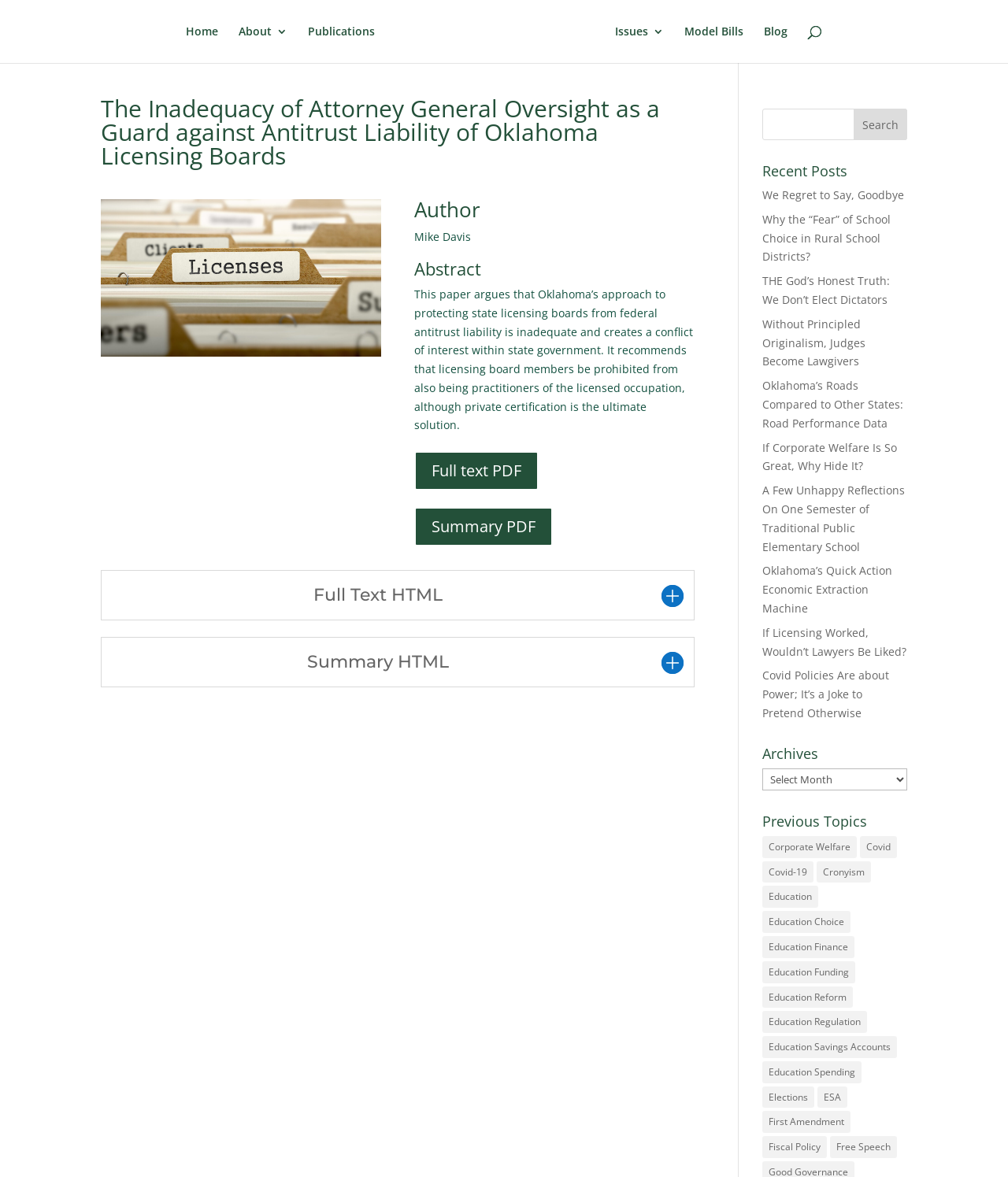What is the position of the search box?
Please answer using one word or phrase, based on the screenshot.

Top right